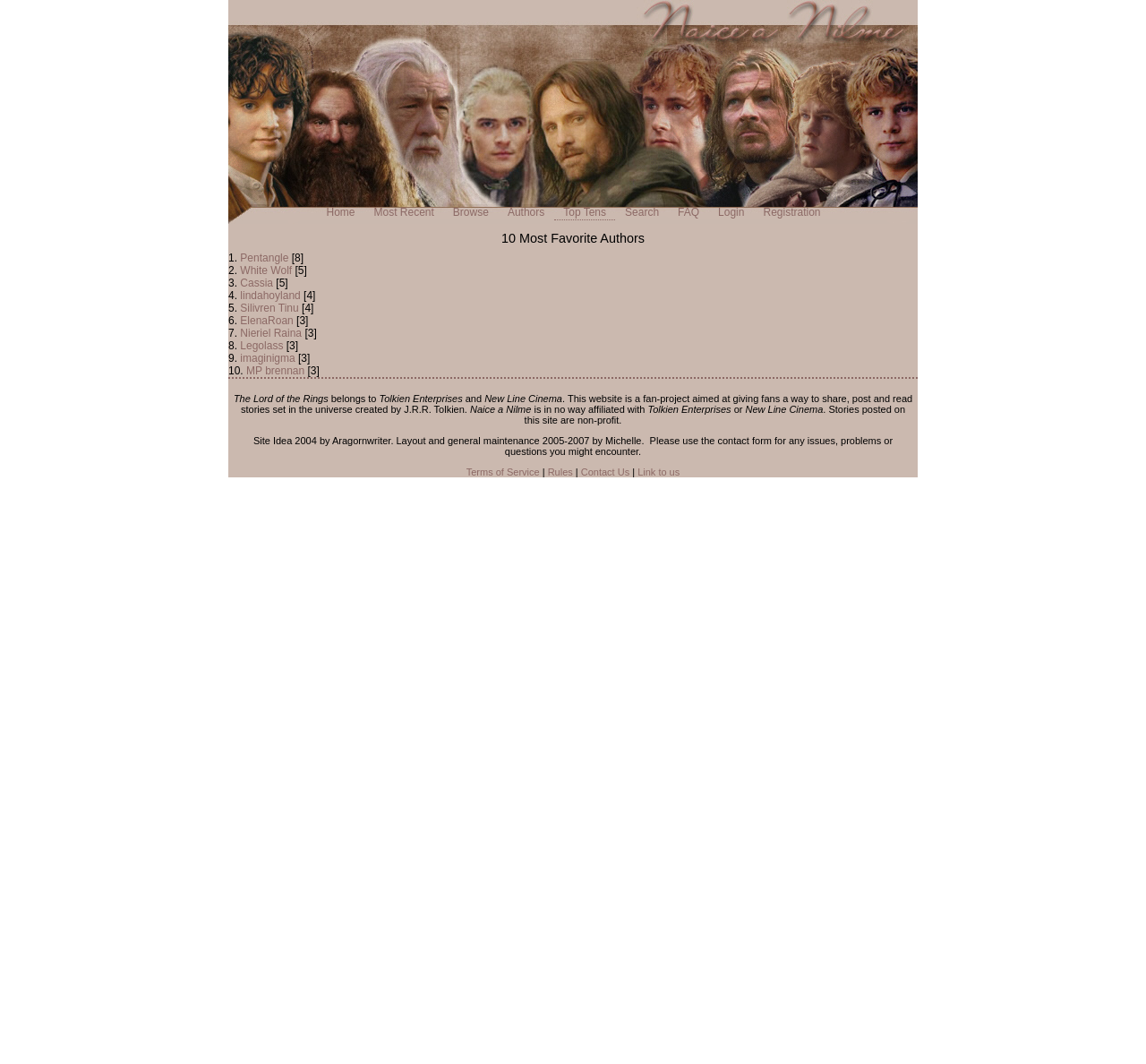Could you highlight the region that needs to be clicked to execute the instruction: "Search for a story"?

[0.538, 0.185, 0.583, 0.214]